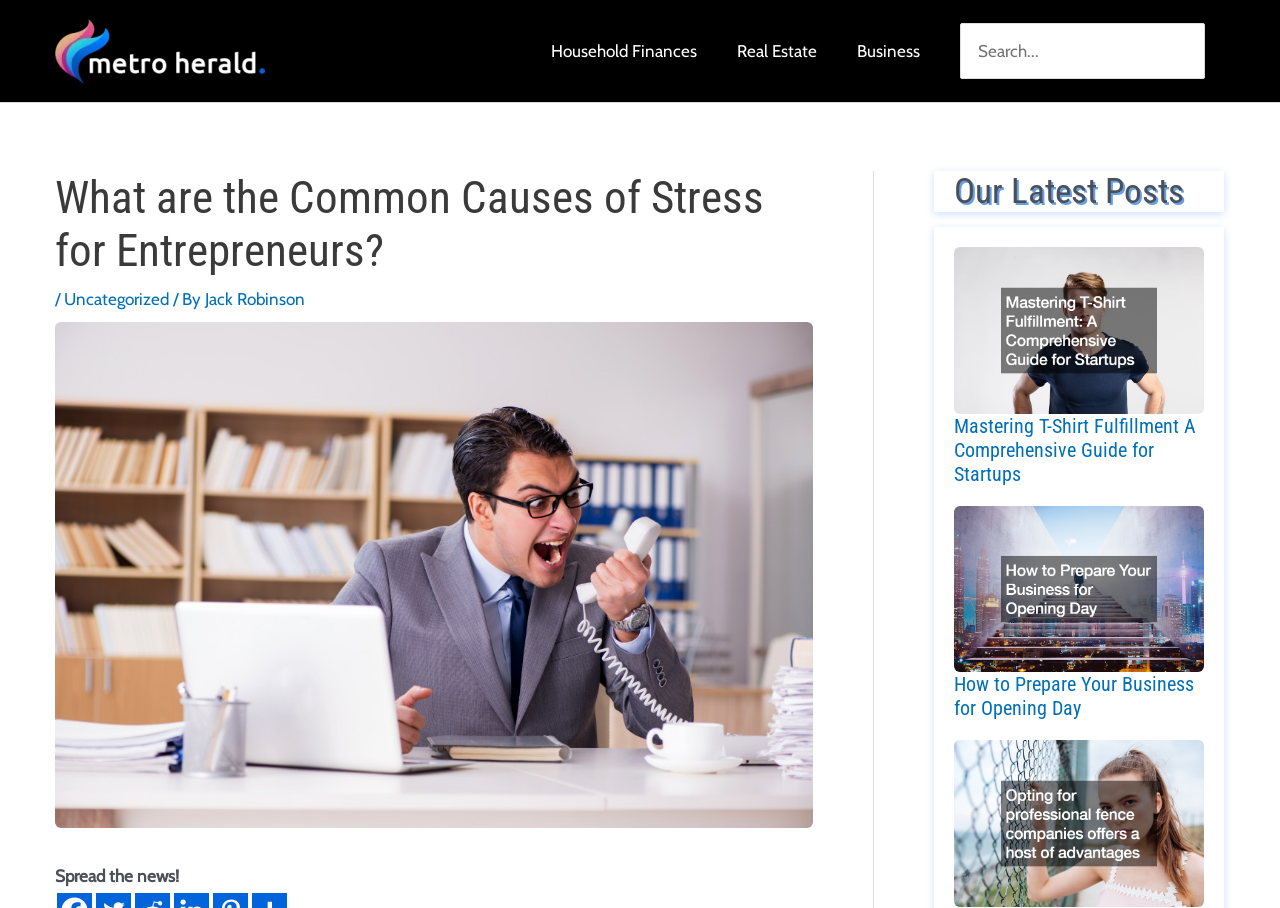Find the UI element described as: "parent_node: Search for: name="s" placeholder="Search..."" and predict its bounding box coordinates. Ensure the coordinates are four float numbers between 0 and 1, [left, top, right, bottom].

[0.751, 0.027, 0.941, 0.086]